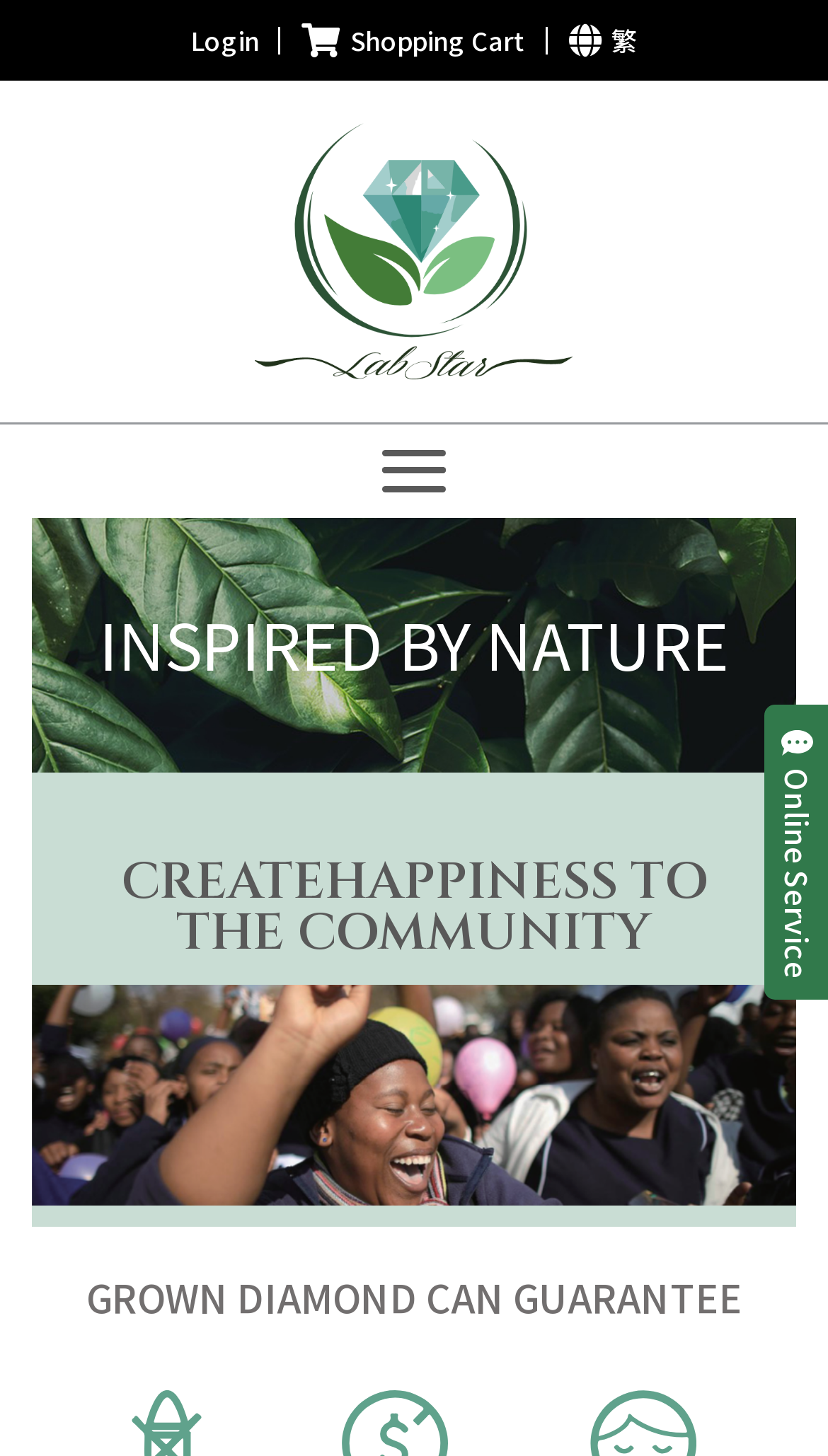Summarize the webpage with intricate details.

The webpage is about Lab Star Jewellery, specifically highlighting the benefits of choosing grown diamonds. At the top, there are three links: "Login" on the left, "Shopping Cart" in the middle, and a language selection option "繁" on the right. Below these links, a prominent banner takes center stage, featuring an image with no descriptive text. 

Above the fold, a large heading "INSPIRED BY NATURE" is displayed, taking up most of the width. Further down, a paragraph "CREATE HAPPINESS TO THE COMMUNITY" is positioned, slightly indented from the left edge. 

Towards the bottom of the page, a statement "GROWN DIAMOND CAN GUARANTEE" is placed, almost spanning the full width. Overall, the webpage has a clean and simple layout, with a focus on showcasing the benefits of grown diamonds.